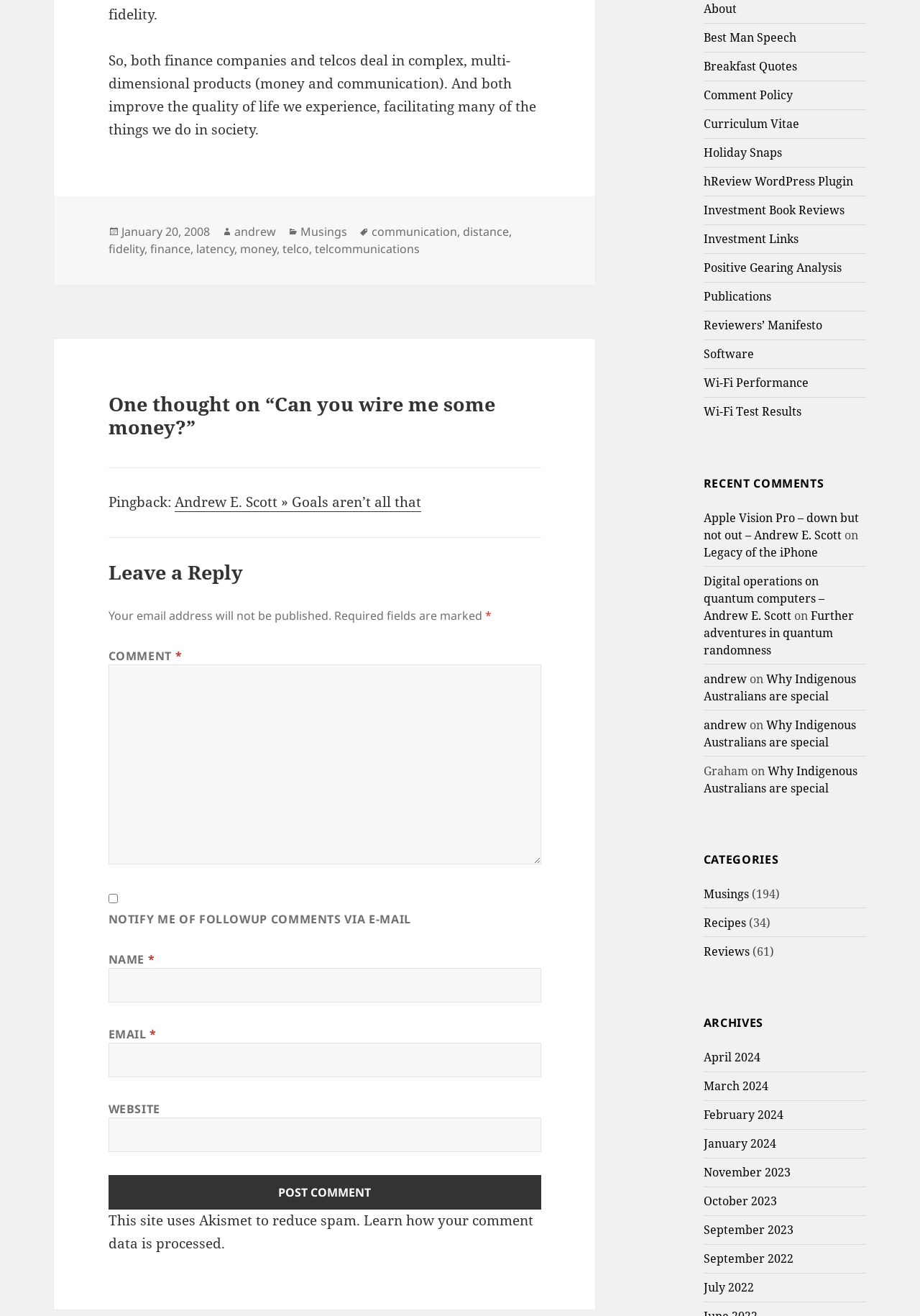Can users leave a reply to the post?
Give a single word or phrase as your answer by examining the image.

yes